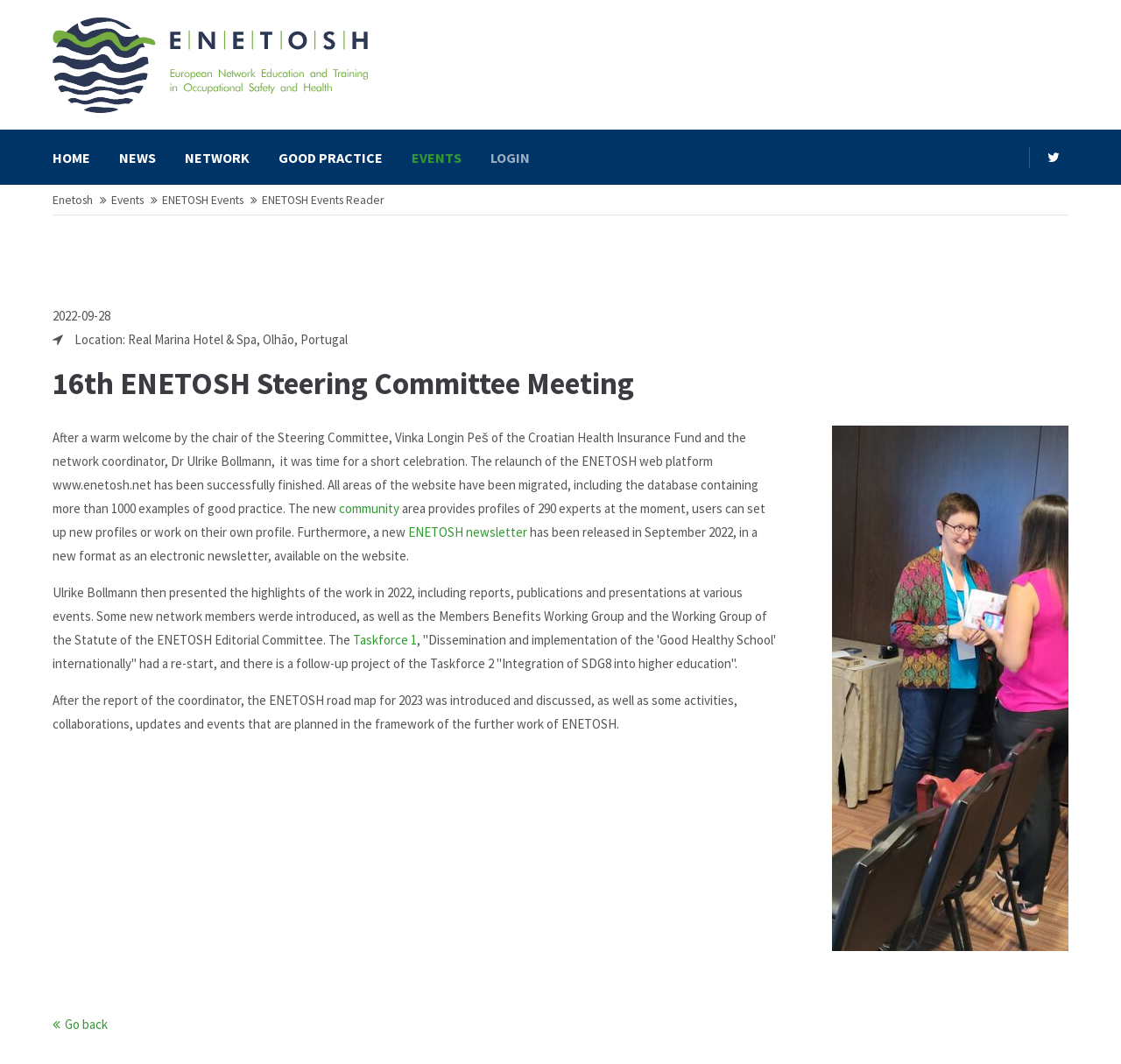For the element described, predict the bounding box coordinates as (top-left x, top-left y, bottom-right x, bottom-right y). All values should be between 0 and 1. Element description: https://www.eventbrite.com/e/network-bella-style-tickets-70156950327

None